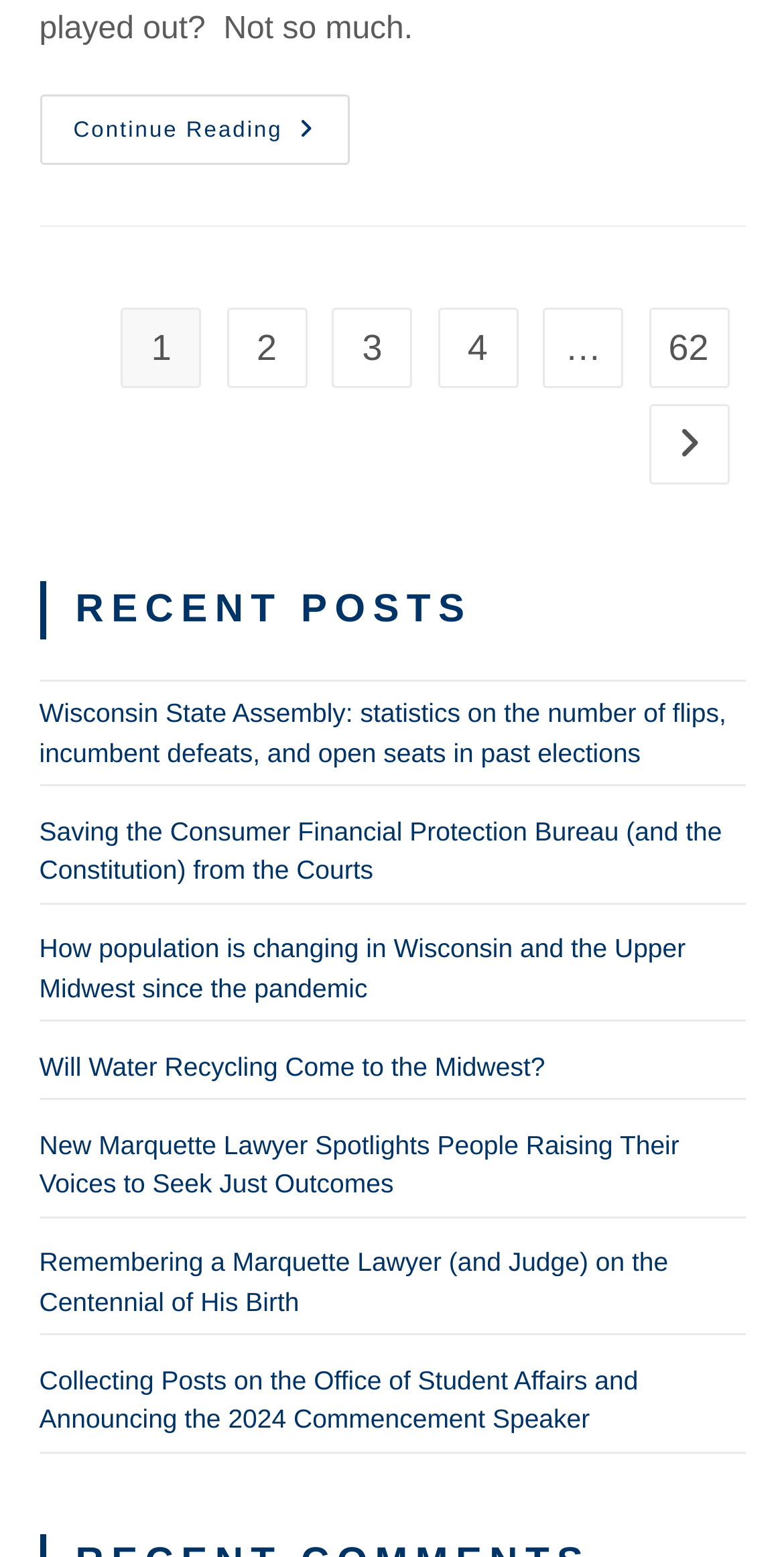Determine the bounding box coordinates of the clickable region to execute the instruction: "Go to page 2". The coordinates should be four float numbers between 0 and 1, denoted as [left, top, right, bottom].

[0.289, 0.197, 0.392, 0.249]